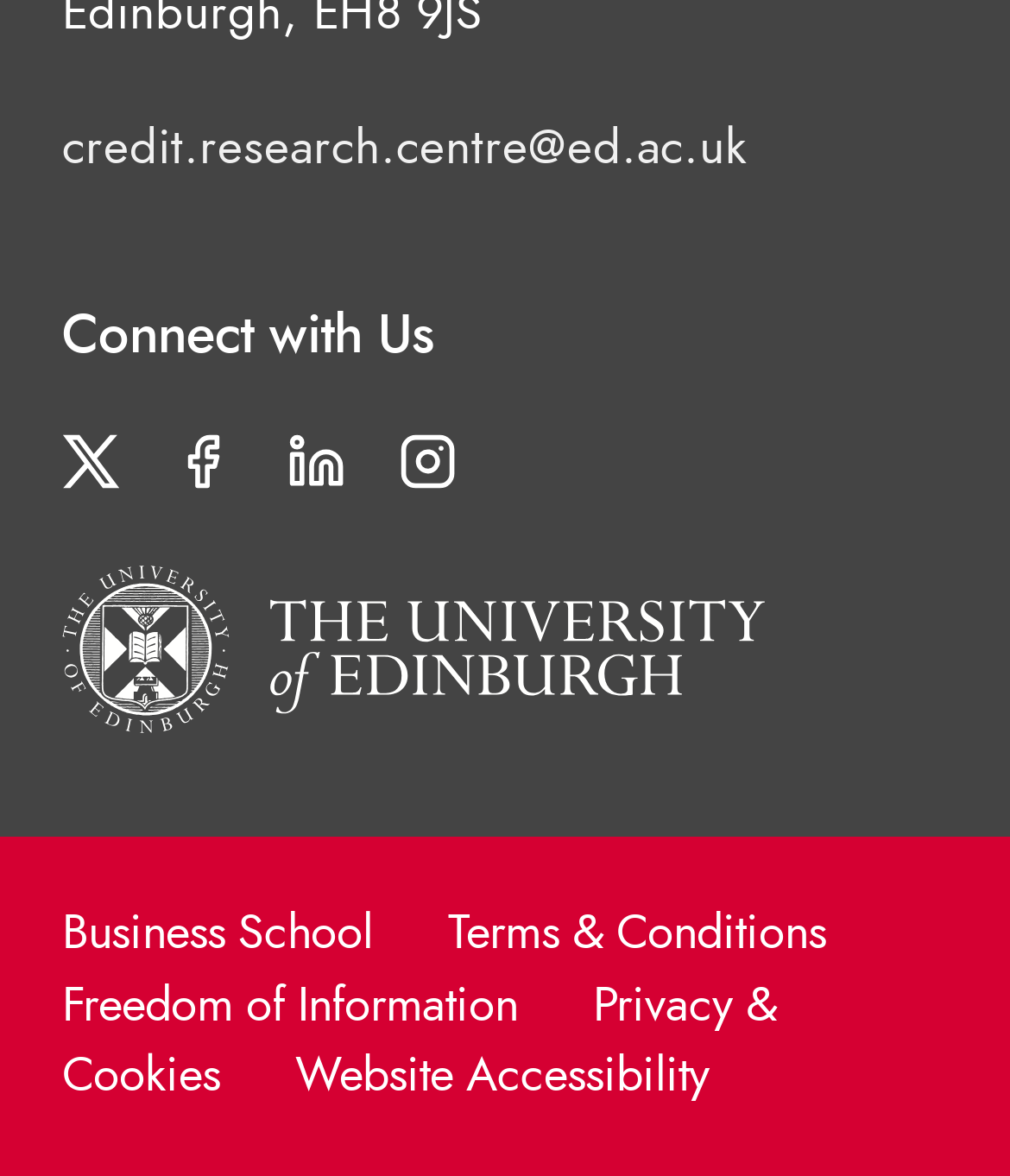Consider the image and give a detailed and elaborate answer to the question: 
What is the last link in the footer section?

The footer section is located at the bottom of the webpage, and it contains several link elements. The last link element in the footer section has the text 'Website Accessibility'.